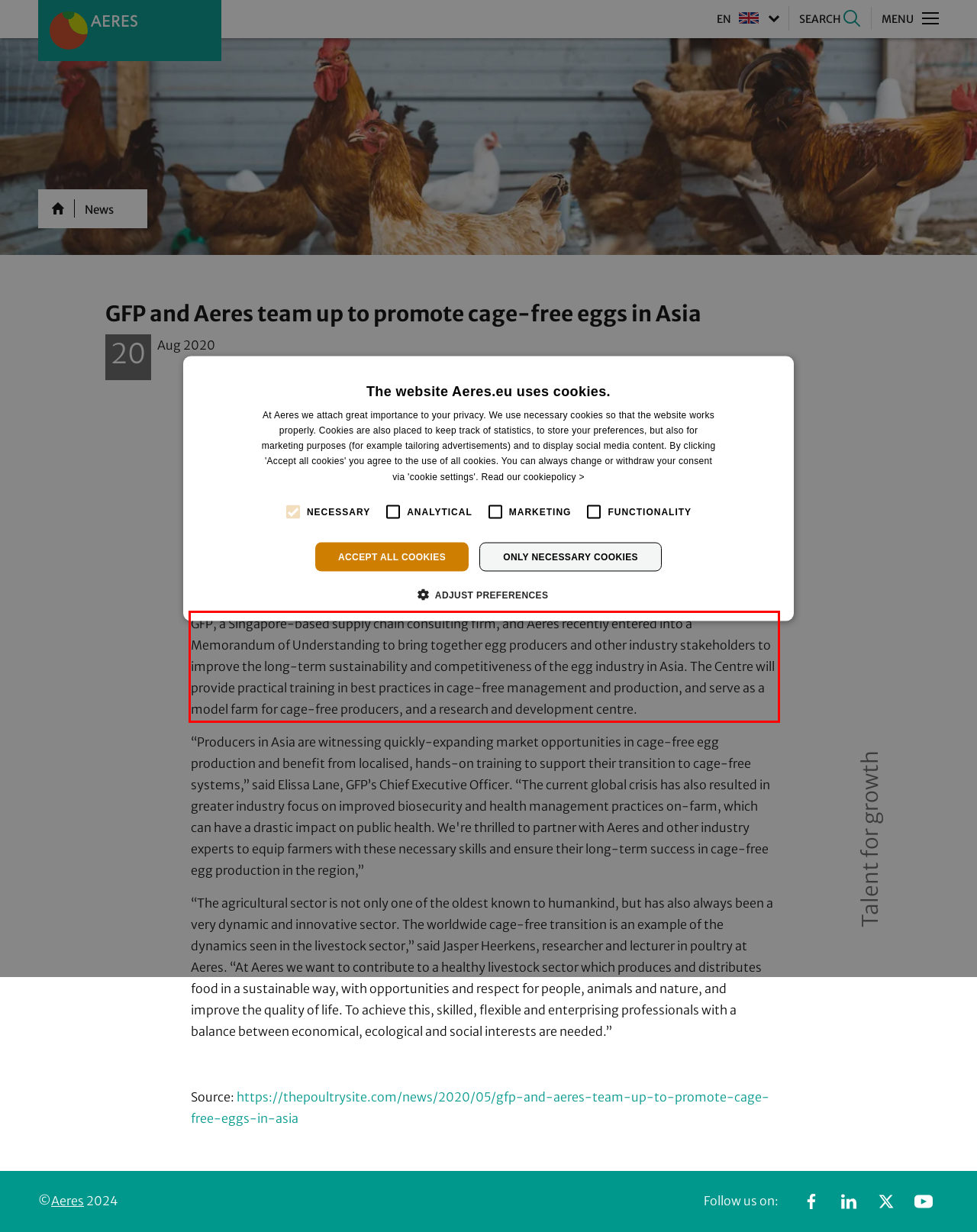Analyze the screenshot of a webpage where a red rectangle is bounding a UI element. Extract and generate the text content within this red bounding box.

GFP, a Singapore-based supply chain consulting firm, and Aeres recently entered into a Memorandum of Understanding to bring together egg producers and other industry stakeholders to improve the long-term sustainability and competitiveness of the egg industry in Asia. The Centre will provide practical training in best practices in cage-free management and production, and serve as a model farm for cage-free producers, and a research and development centre.